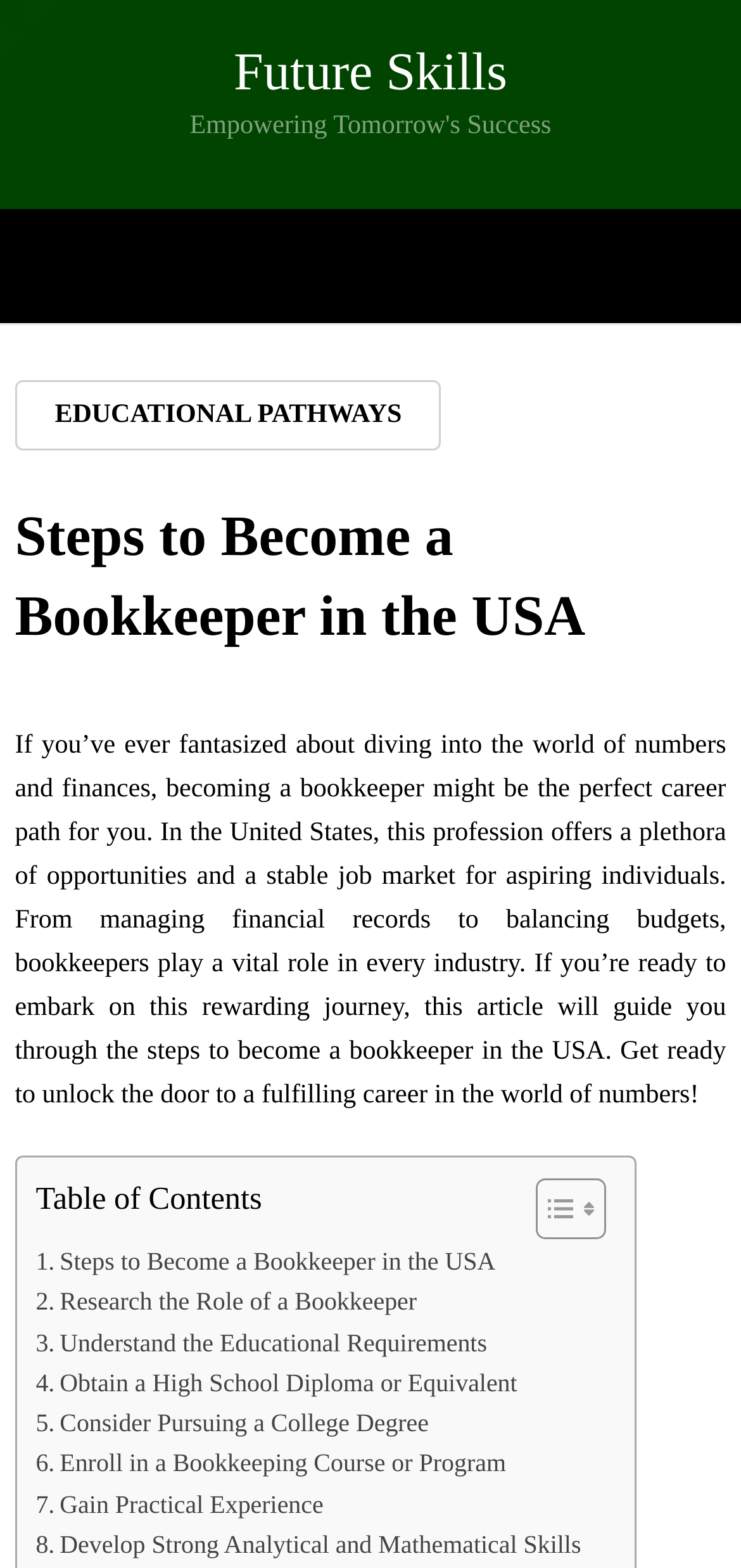Give a succinct answer to this question in a single word or phrase: 
Is there a menu icon on the webpage?

Yes